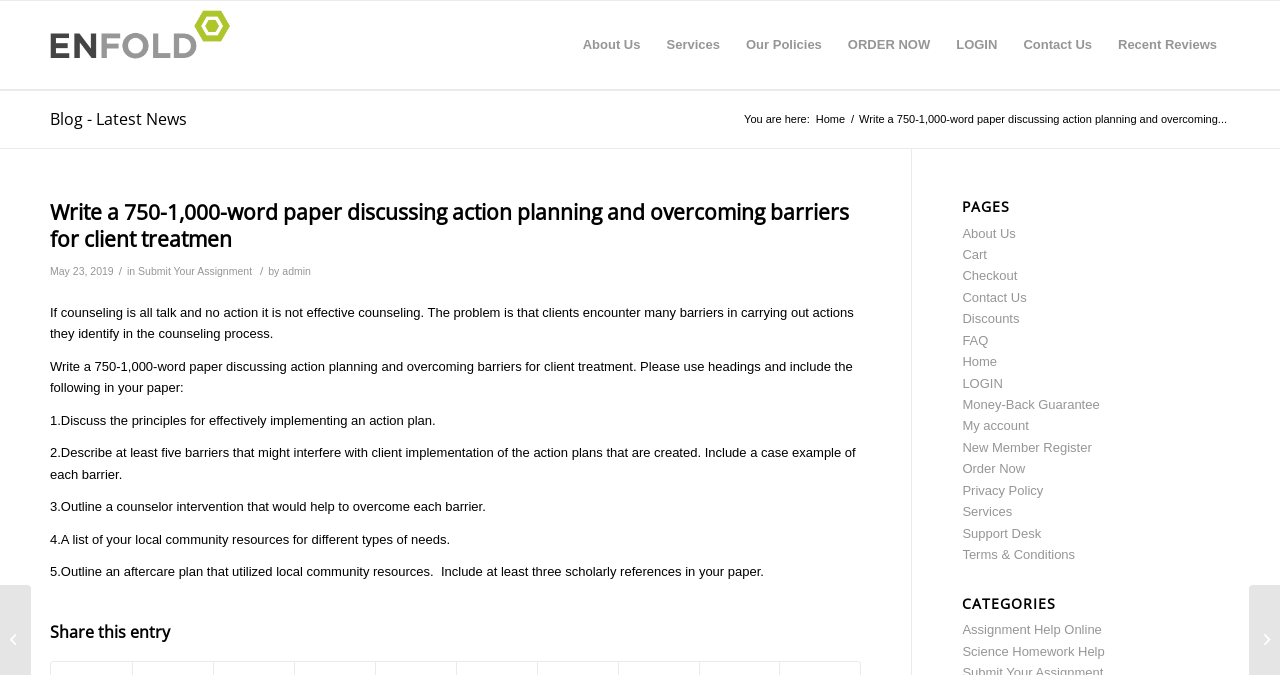How many scholarly references are required in the paper?
Look at the image and respond with a one-word or short phrase answer.

At least three